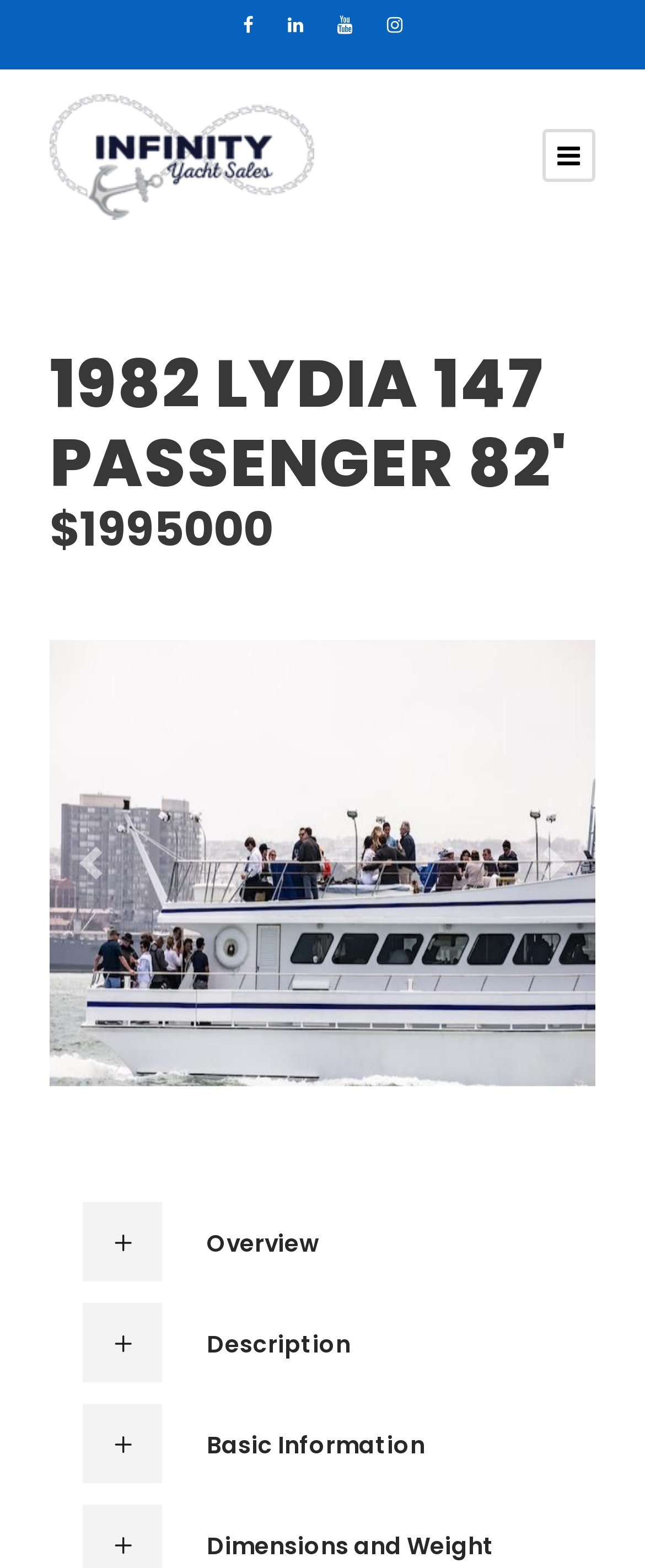How many sections are there in the yacht's details?
Answer with a single word or phrase by referring to the visual content.

4